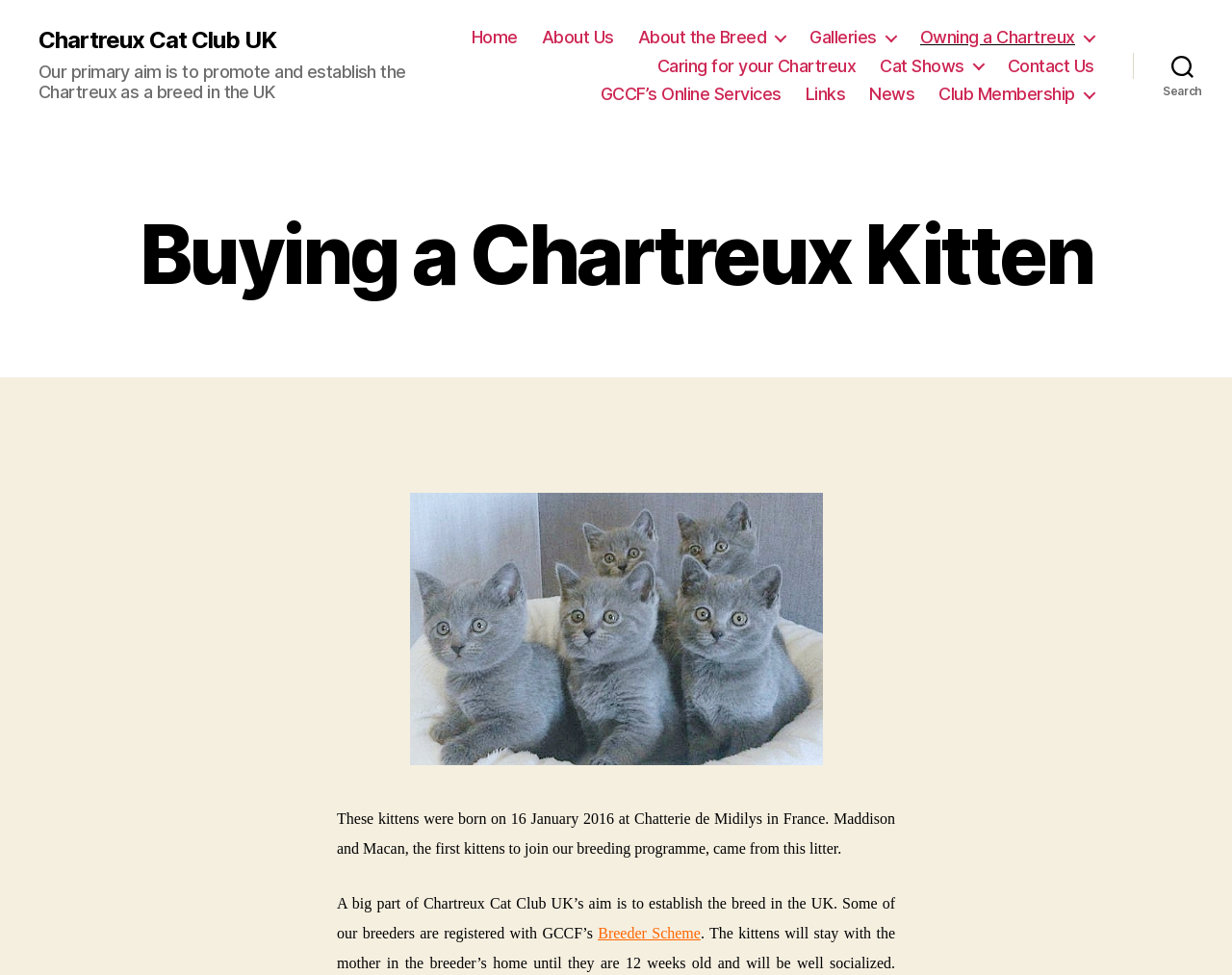What is the navigation menu type?
Please provide a single word or phrase as your answer based on the screenshot.

Horizontal